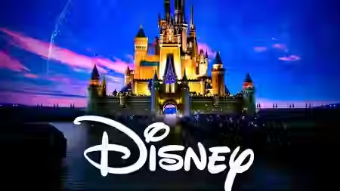What does the castle symbolize?
Please respond to the question with a detailed and informative answer.

The caption states that the castle, with its 'towering spires and intricate architecture', symbolizes the 'richness of Disney storytelling and its beloved animated worlds', implying that the castle represents the depth and complexity of Disney's narrative traditions.